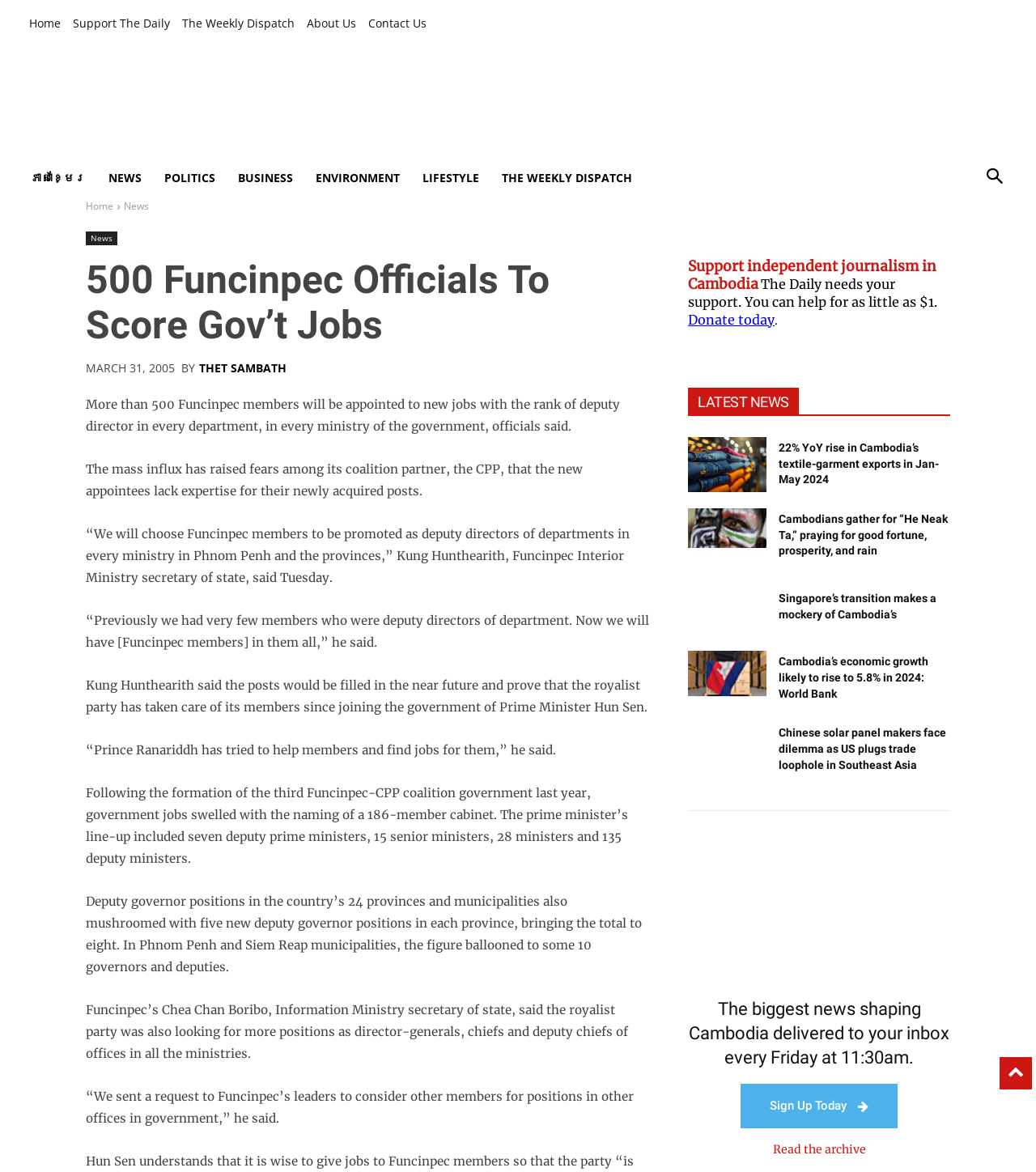Identify and generate the primary title of the webpage.

500 Funcinpec Officials To Score Gov’t Jobs